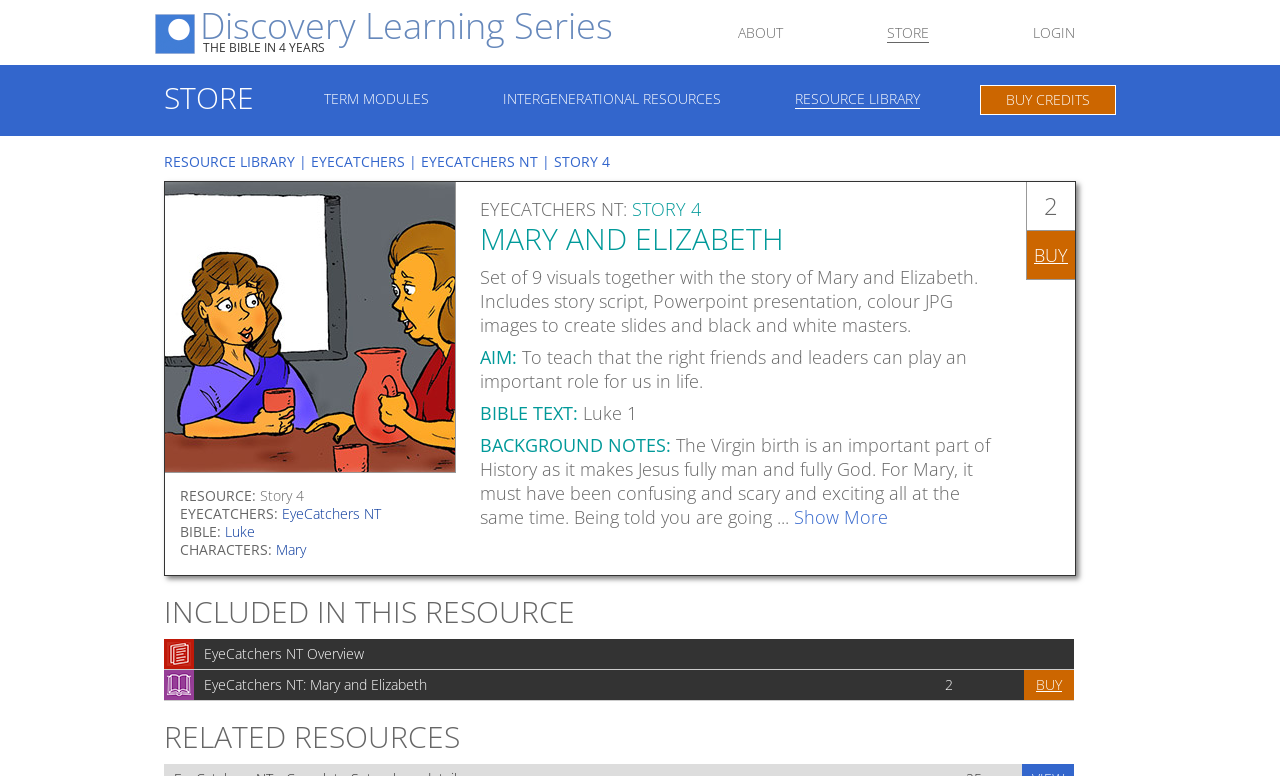Refer to the screenshot and answer the following question in detail:
What is the title of the story?

The title of the story can be found in the heading 'EYECATCHERS NT: STORY 4' and also in the heading 'MARY AND ELIZABETH'. It is clear that the story is about Mary and Elizabeth.